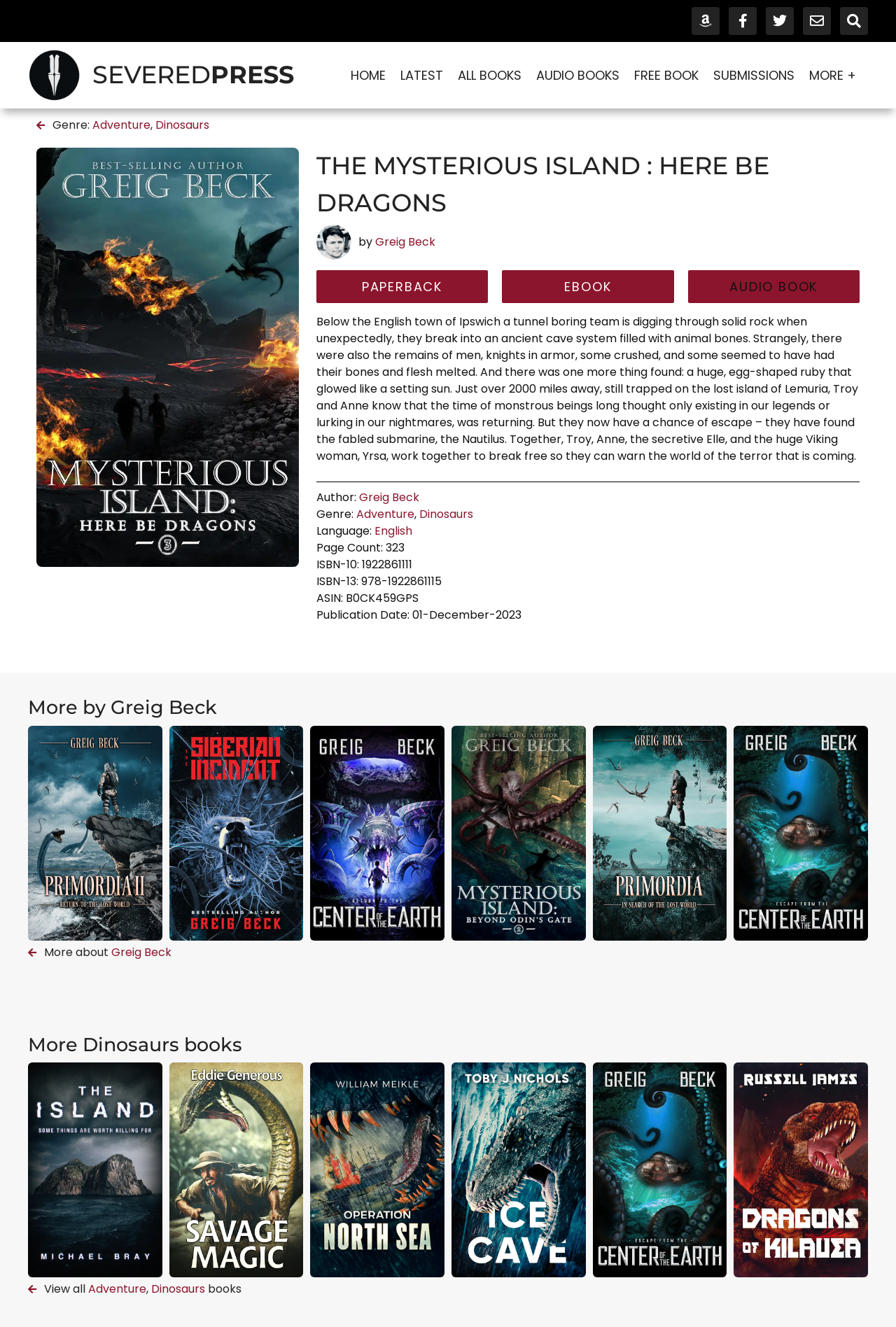Explain the webpage's layout and main content in detail.

This webpage is about a book titled "THE MYSTERIOUS ISLAND : HERE BE DRAGONS" by Greig Beck. At the top of the page, there are several social media links, including Amazon, Facebook, Twitter, and Envelope, aligned horizontally. Below these links, there is a logo of Severed Press, a online scifi horror book store, with a search bar next to it.

The main content of the page is divided into two sections. On the left side, there is a book cover image of "THE MYSTERIOUS ISLAND : HERE BE DRAGONS" with a heading of the same title. Below the image, there is a brief summary of the book, describing a tunnel boring team that breaks into an ancient cave system filled with animal bones and the remains of men in armor.

On the right side, there are several links to different formats of the book, including paperback, ebook, and audiobook. Below these links, there is a section with details about the book, including the author, genre, language, page count, ISBN, and publication date.

Further down the page, there are two sections of recommended books. The first section is titled "More by Greig Beck" and lists five books by the same author, each with a cover image and a link to the book. The second section is titled "More Dinosaurs books" and lists six books with dinosaur themes, each with a cover image and a link to the book.

At the bottom of the page, there is a link to view all adventure and dinosaur books.